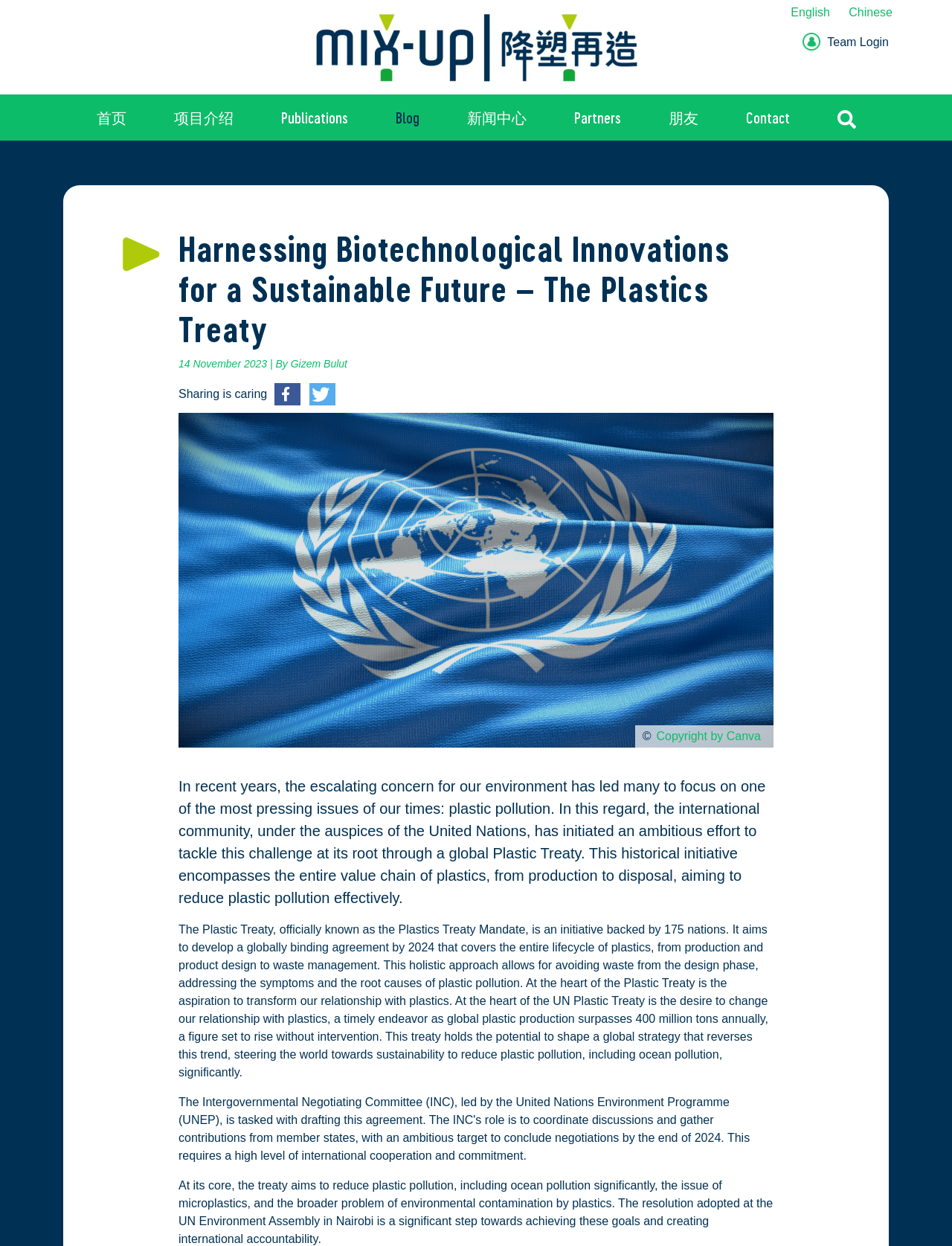Locate the primary headline on the webpage and provide its text.

Harnessing Biotechnological Innovations for a Sustainable Future – The Plastics Treaty